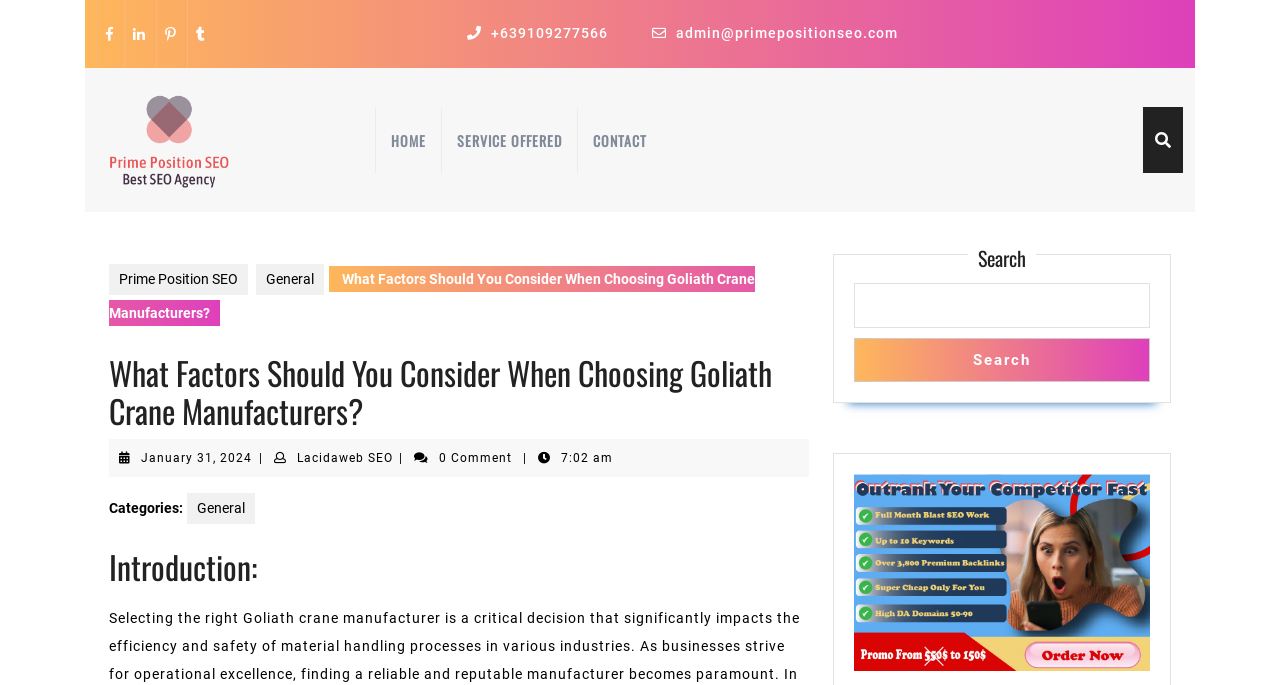What is the topic of the article?
Answer the question with a detailed explanation, including all necessary information.

I read the title of the article and found that it is about 'What Factors Should You Consider When Choosing Goliath Crane Manufacturers'.